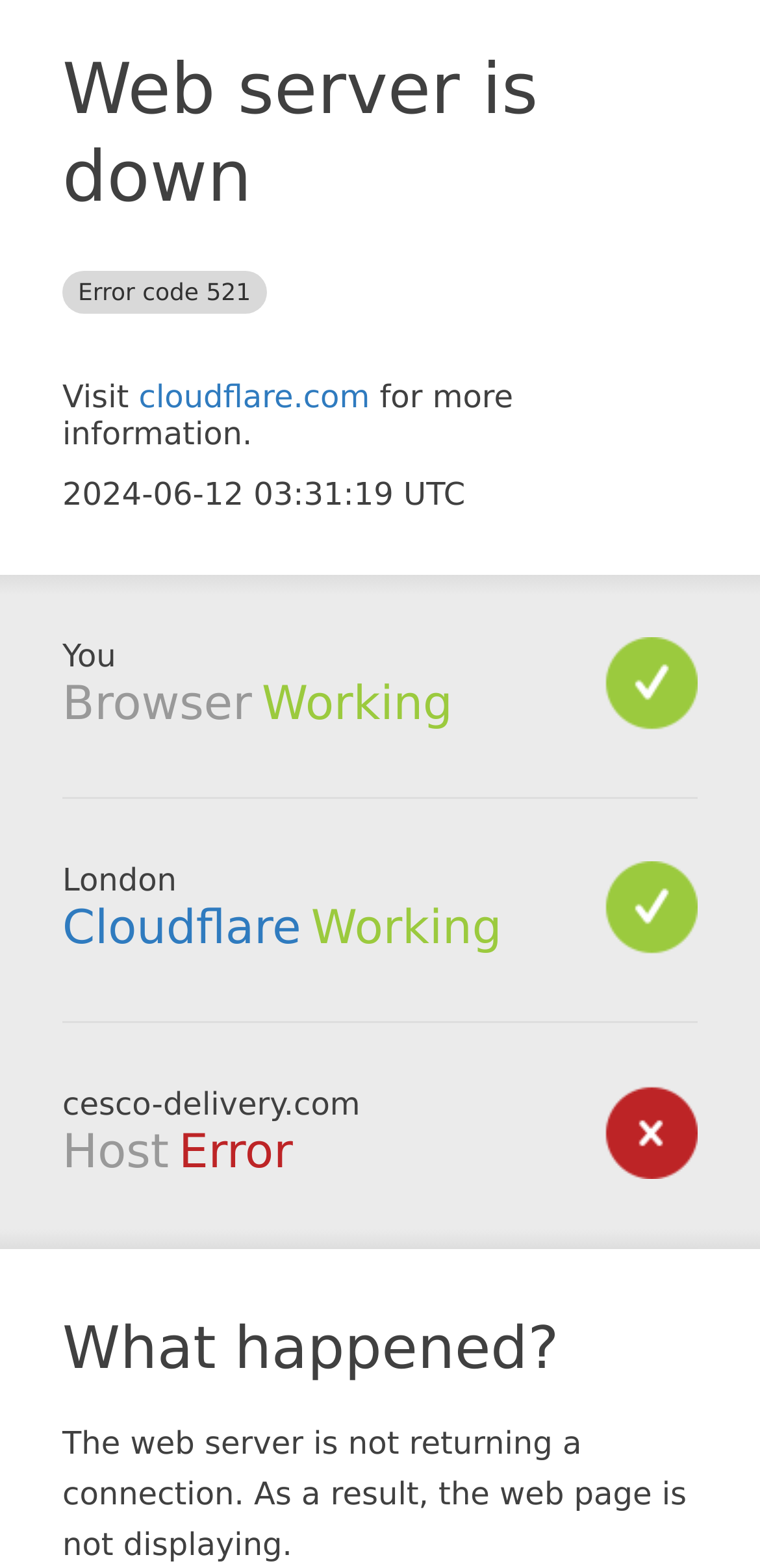Provide a short answer to the following question with just one word or phrase: What is the error code?

521